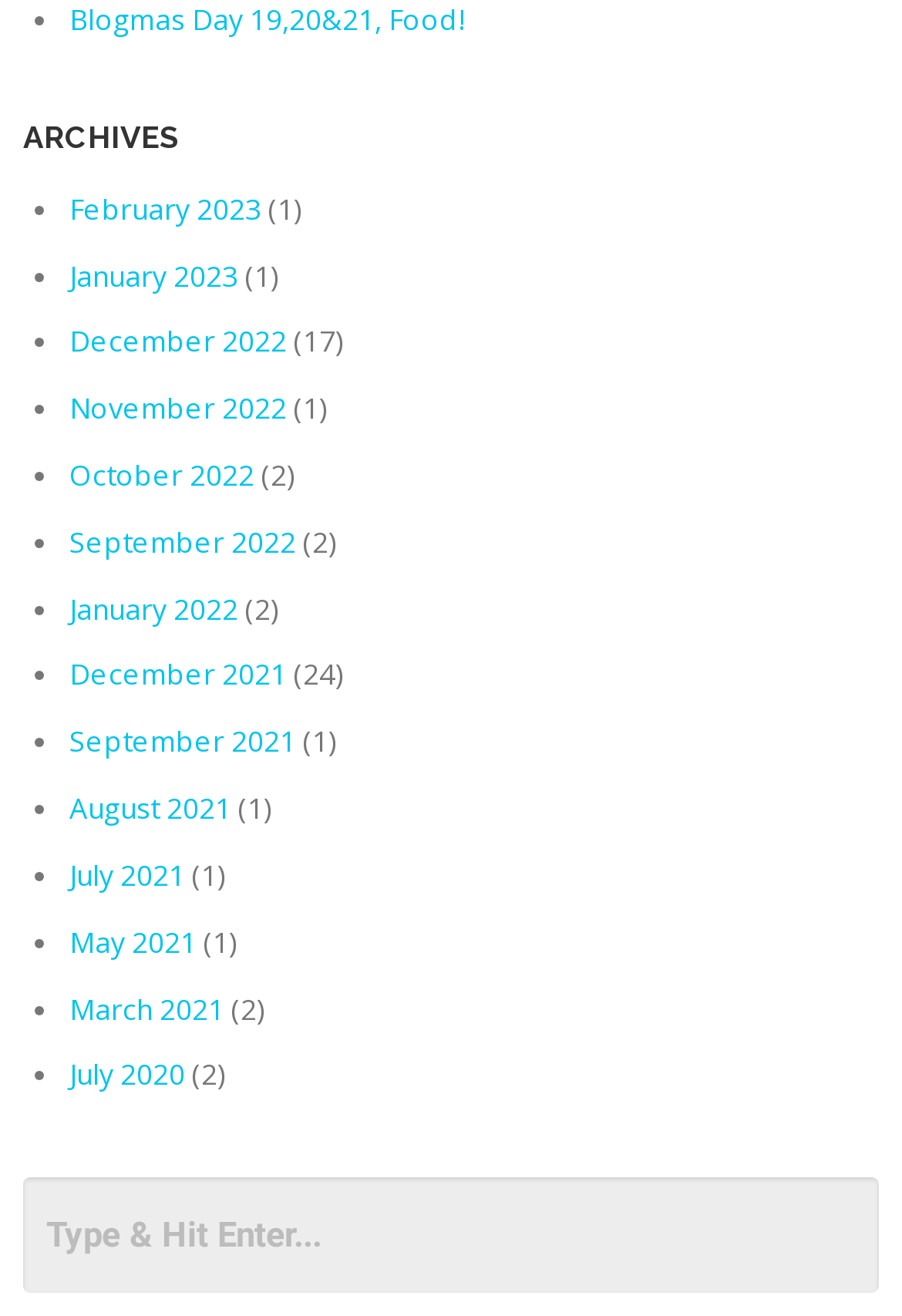Using the given description, provide the bounding box coordinates formatted as (top-left x, top-left y, bottom-right x, bottom-right y), with all values being floating point numbers between 0 and 1. Description: September 2021

[0.077, 0.549, 0.328, 0.579]